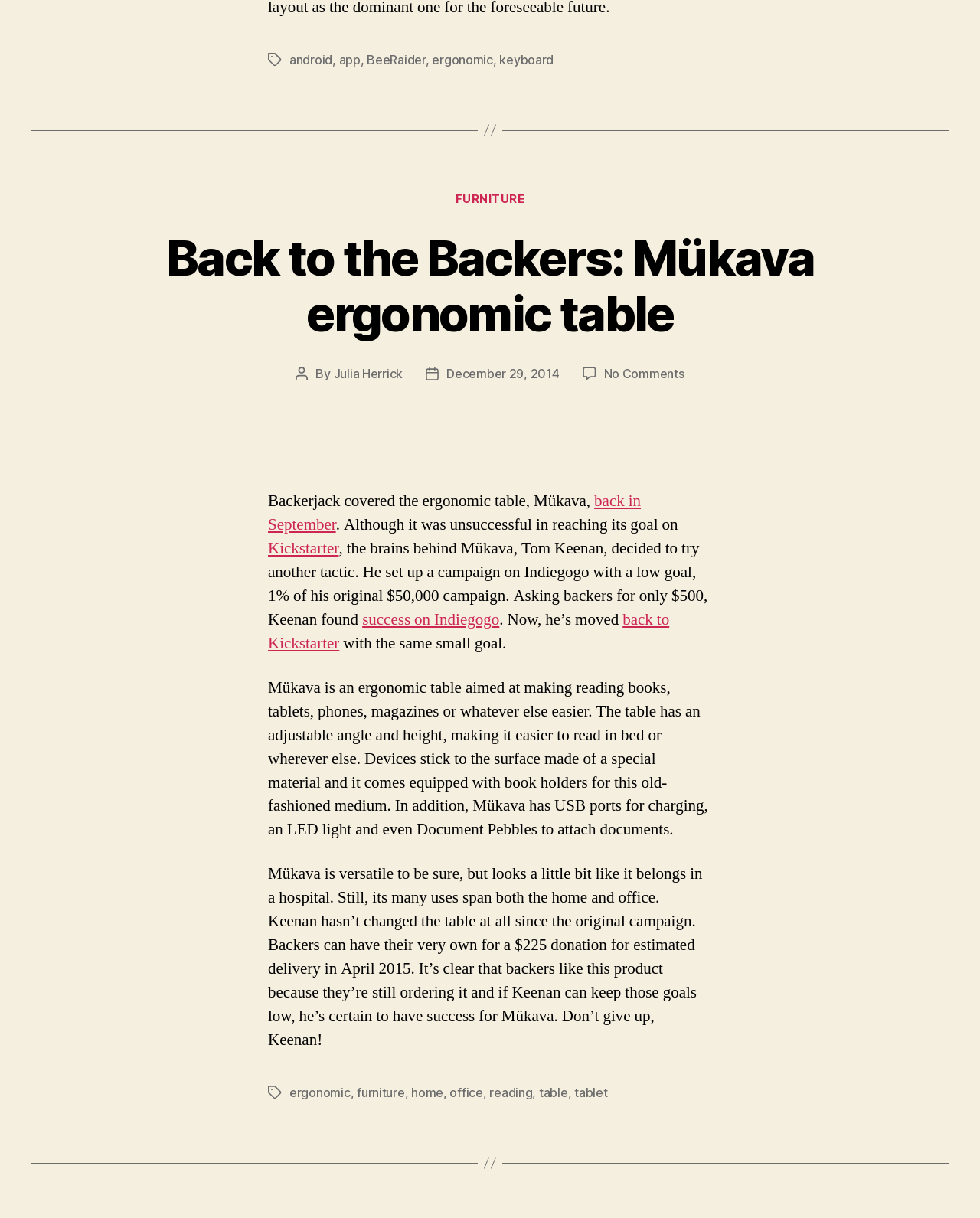Pinpoint the bounding box coordinates of the element you need to click to execute the following instruction: "Visit the author's page by clicking on 'Julia Herrick'". The bounding box should be represented by four float numbers between 0 and 1, in the format [left, top, right, bottom].

[0.34, 0.301, 0.411, 0.313]